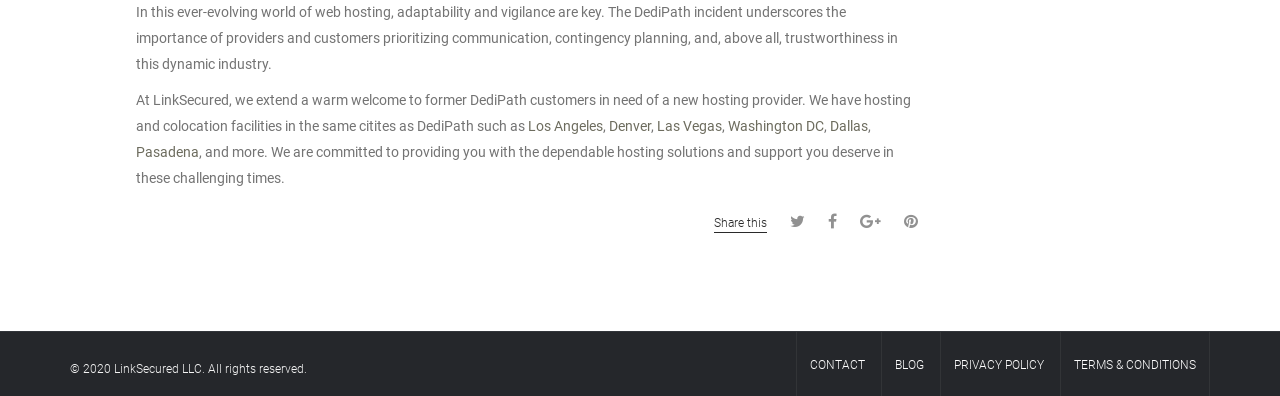Identify the bounding box coordinates of the clickable section necessary to follow the following instruction: "View terms and conditions". The coordinates should be presented as four float numbers from 0 to 1, i.e., [left, top, right, bottom].

[0.839, 0.904, 0.934, 0.939]